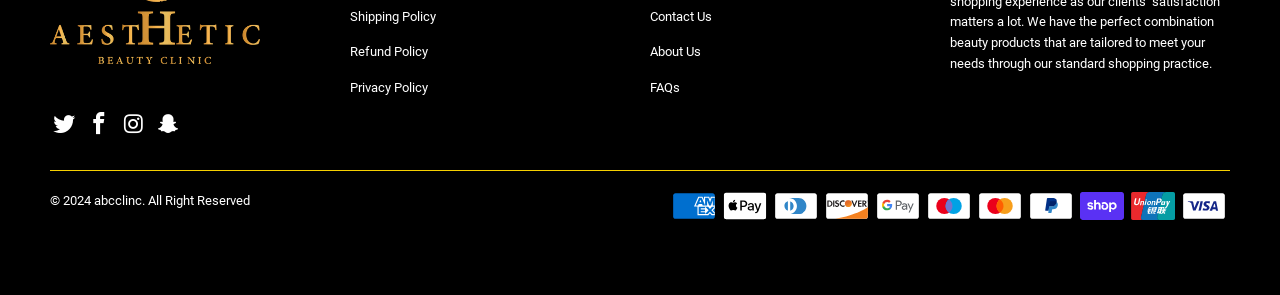How many columns of links are there?
Look at the image and construct a detailed response to the question.

By examining the x-coordinates of the links, we can determine their horizontal positions and identify two distinct columns of links. The first column contains policy links, and the second column contains links to 'Contact Us', 'About Us', and 'FAQs'.